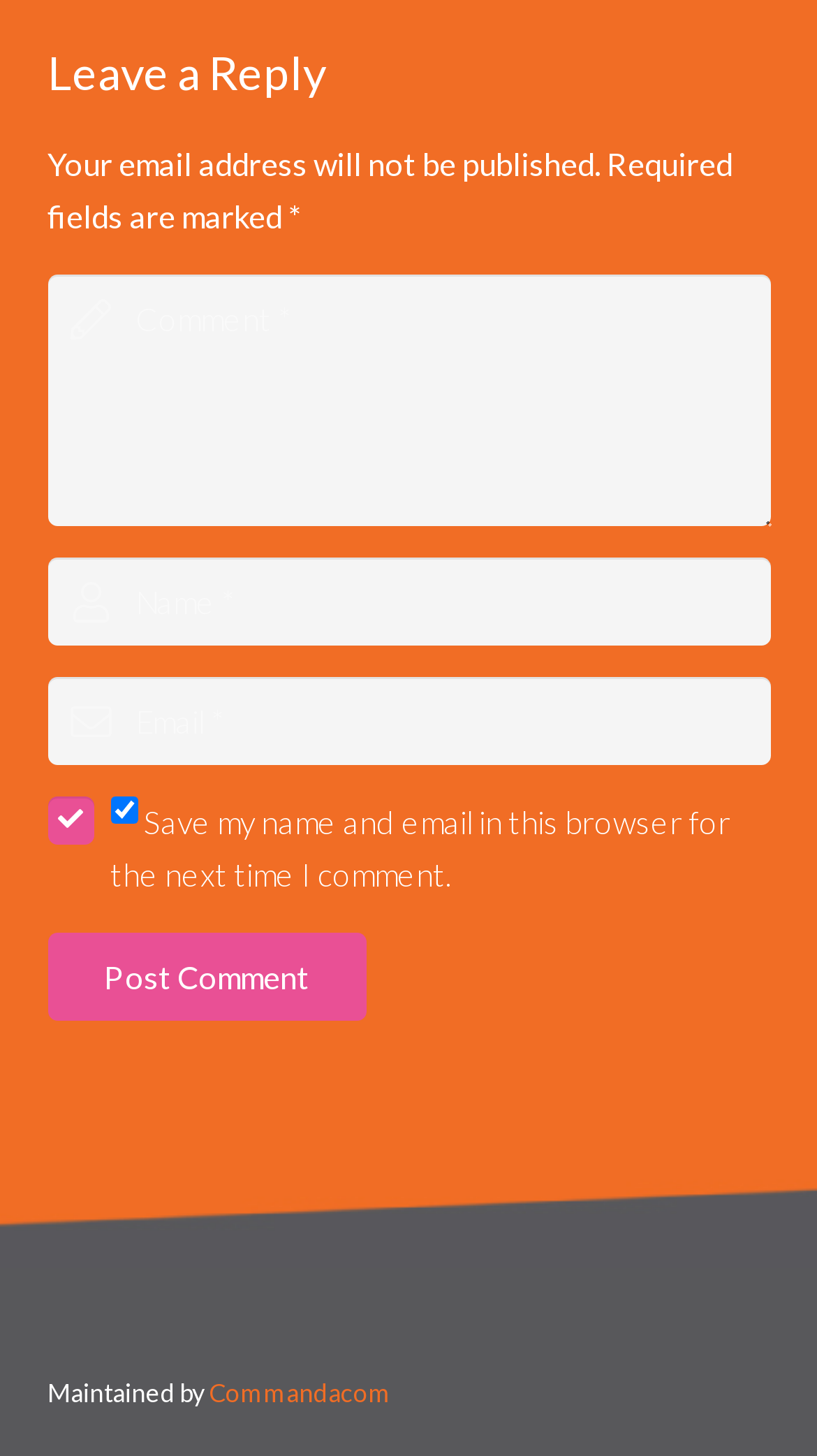Analyze the image and deliver a detailed answer to the question: What is the purpose of the checkbox?

The checkbox is located below the email input field and is checked by default. Its label is 'Save my name and email in this browser for the next time I comment.' Therefore, the purpose of the checkbox is to save the user's name and email for future comments.